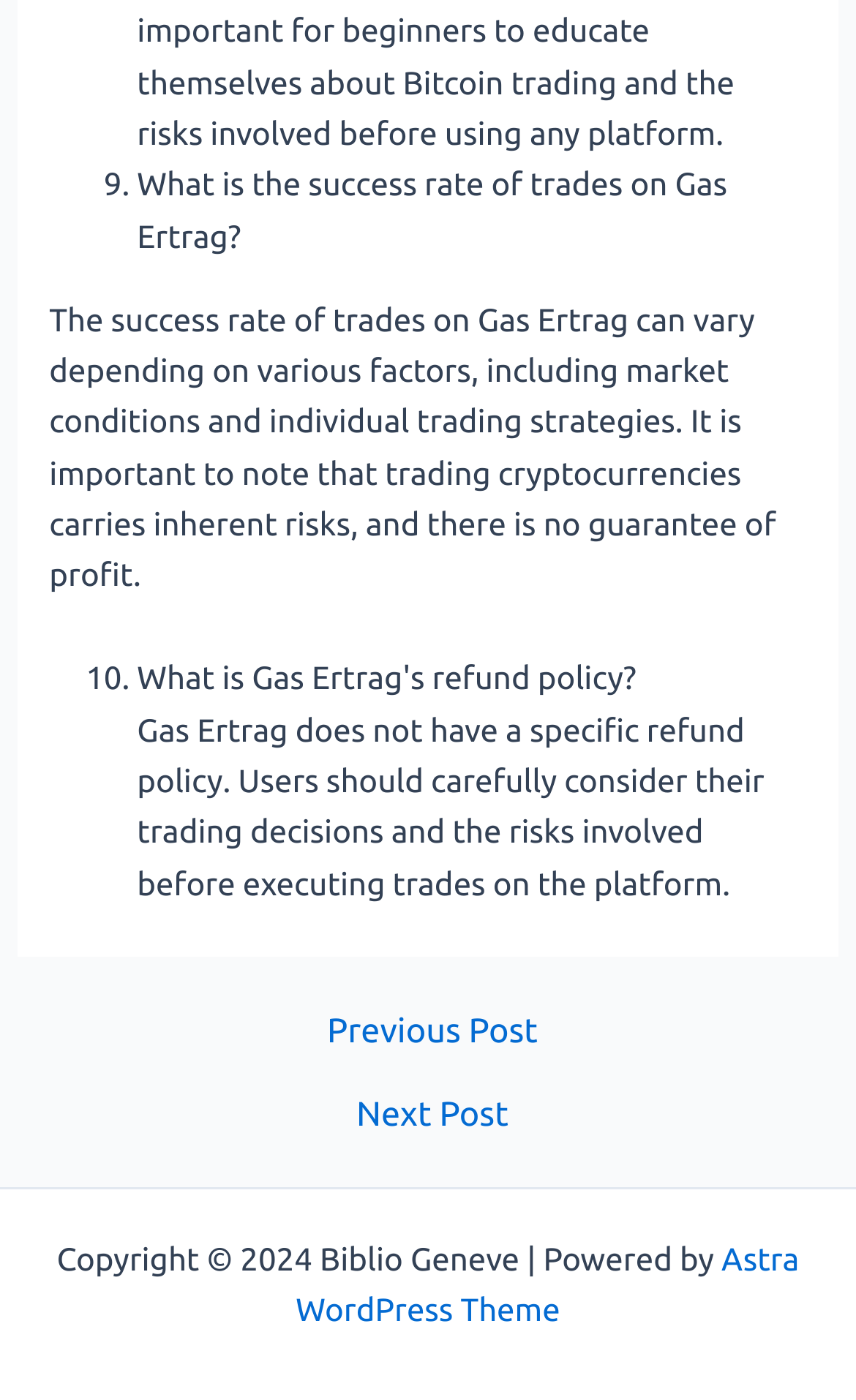Given the following UI element description: "Astra WordPress Theme", find the bounding box coordinates in the webpage screenshot.

[0.346, 0.885, 0.934, 0.948]